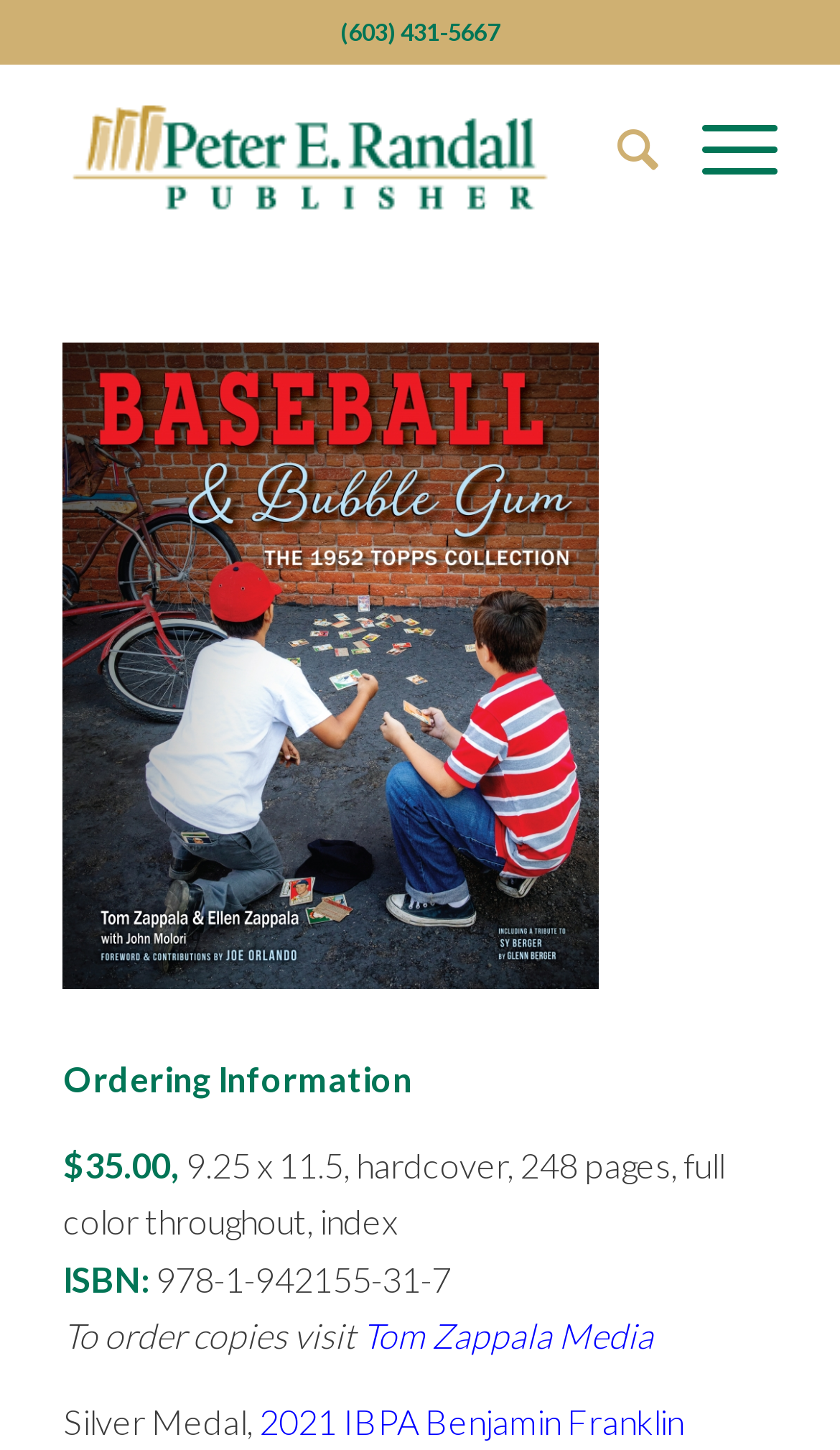For the given element description Search, determine the bounding box coordinates of the UI element. The coordinates should follow the format (top-left x, top-left y, bottom-right x, bottom-right y) and be within the range of 0 to 1.

[0.684, 0.043, 0.784, 0.162]